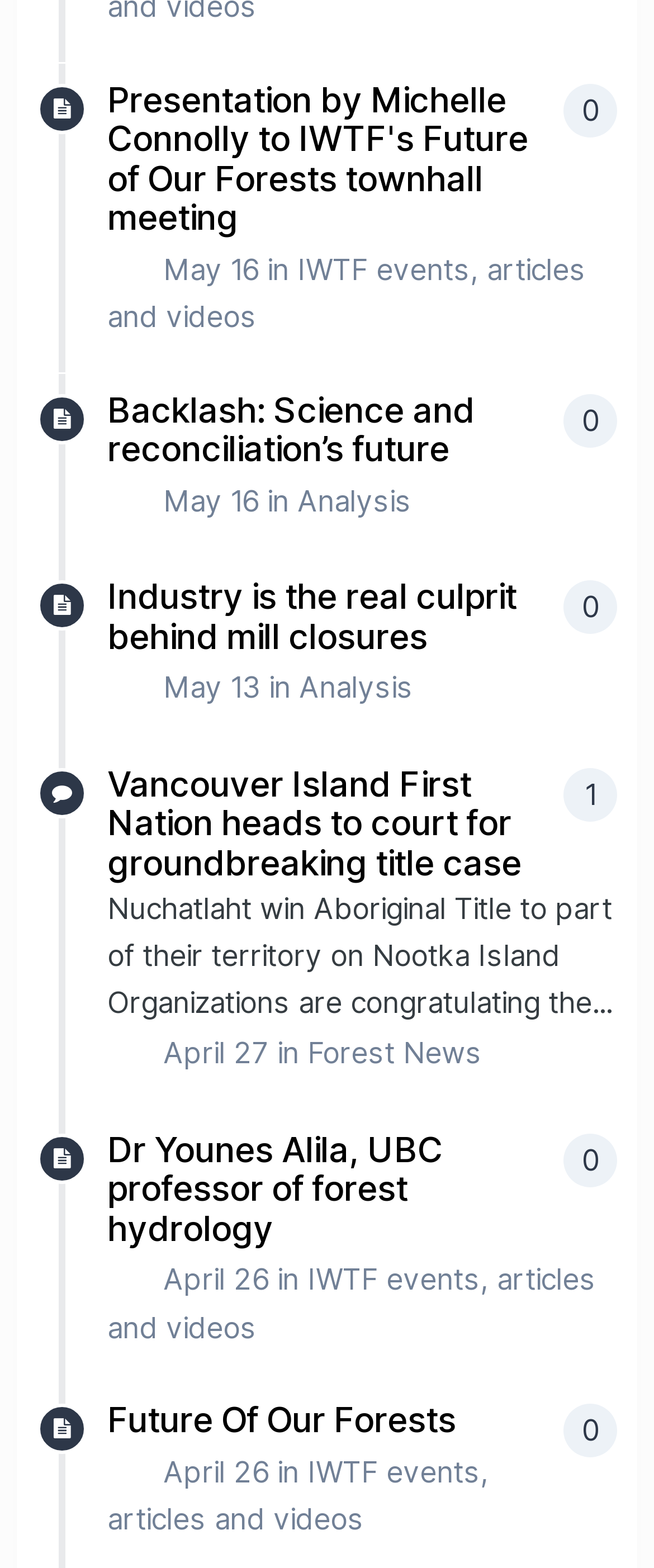How many replies does the second article have?
Refer to the image and answer the question using a single word or phrase.

0